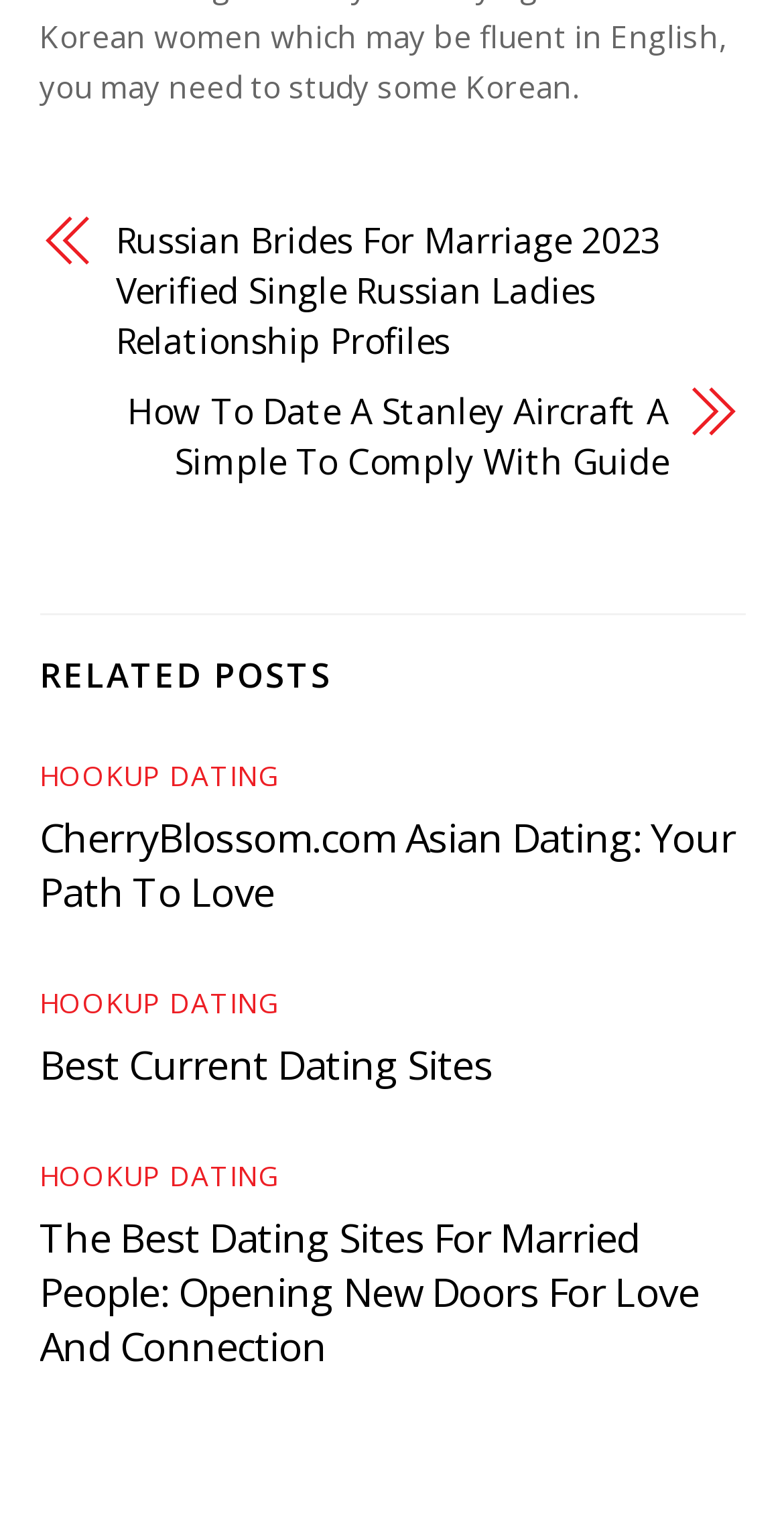Provide a brief response to the question using a single word or phrase: 
What is the common theme among the links in the articles?

Dating